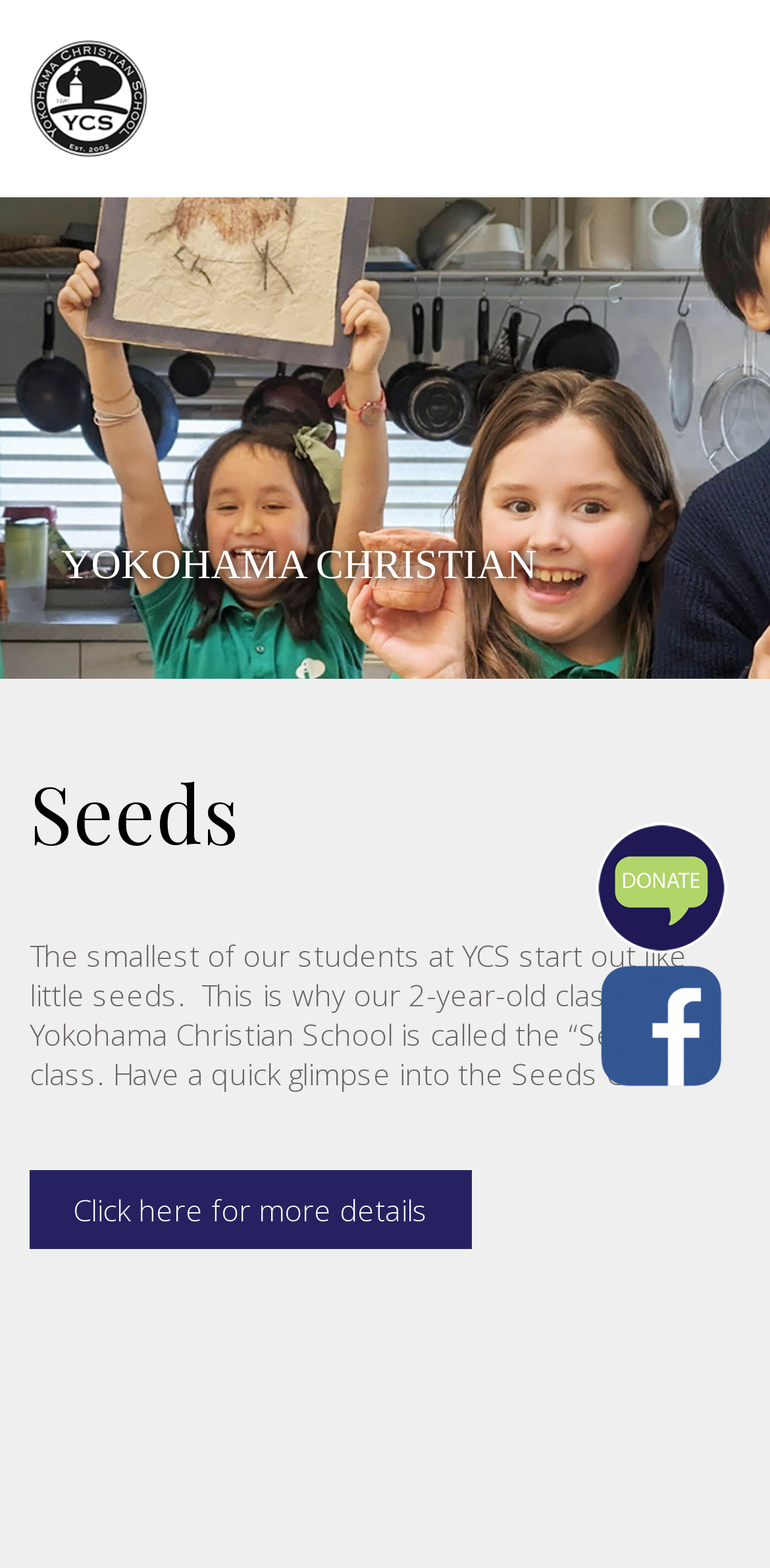What is the name of the class for 2-year-old students? Please answer the question using a single word or phrase based on the image.

Seeds